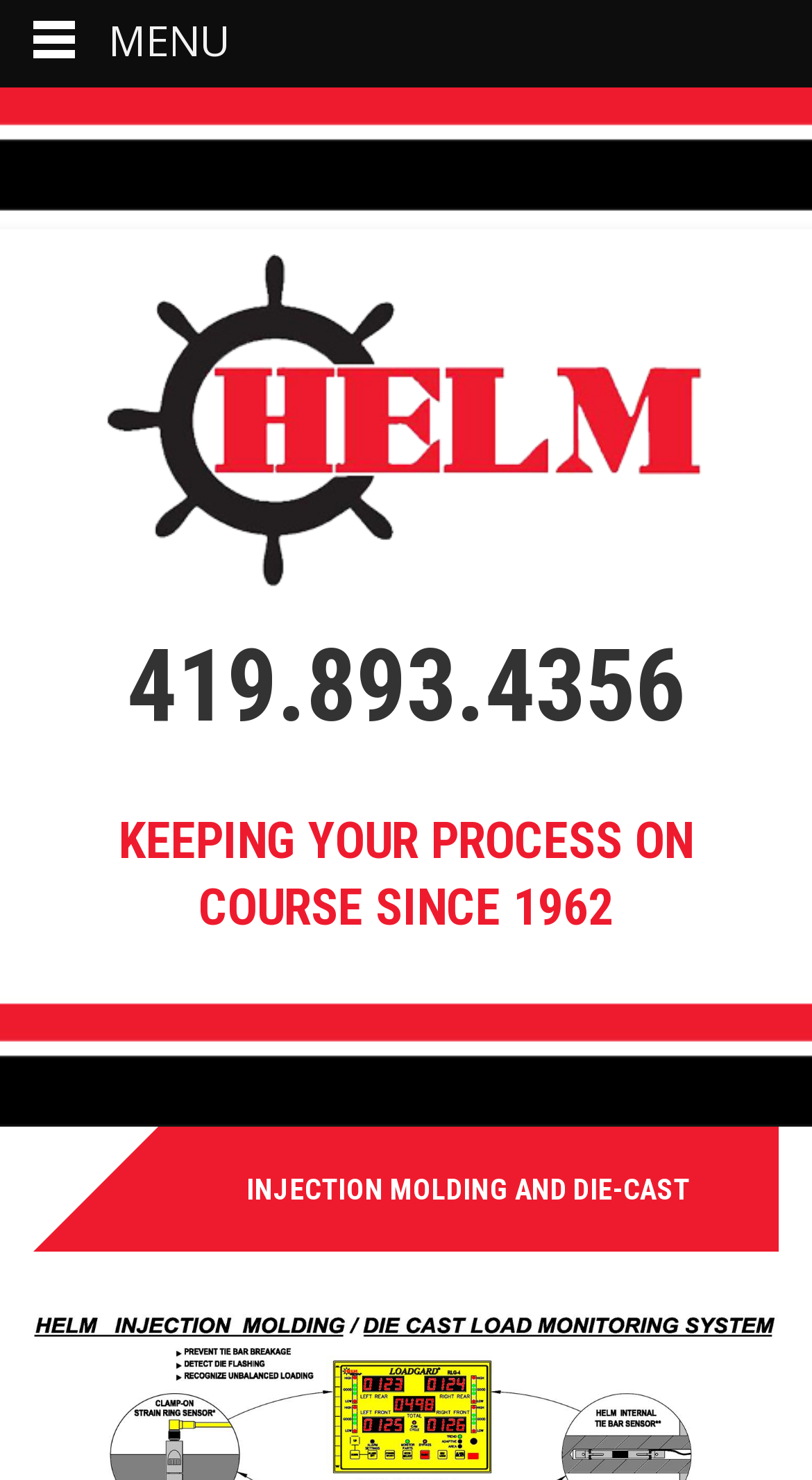What is the primary heading on this webpage?

INJECTION MOLDING AND DIE-CAST